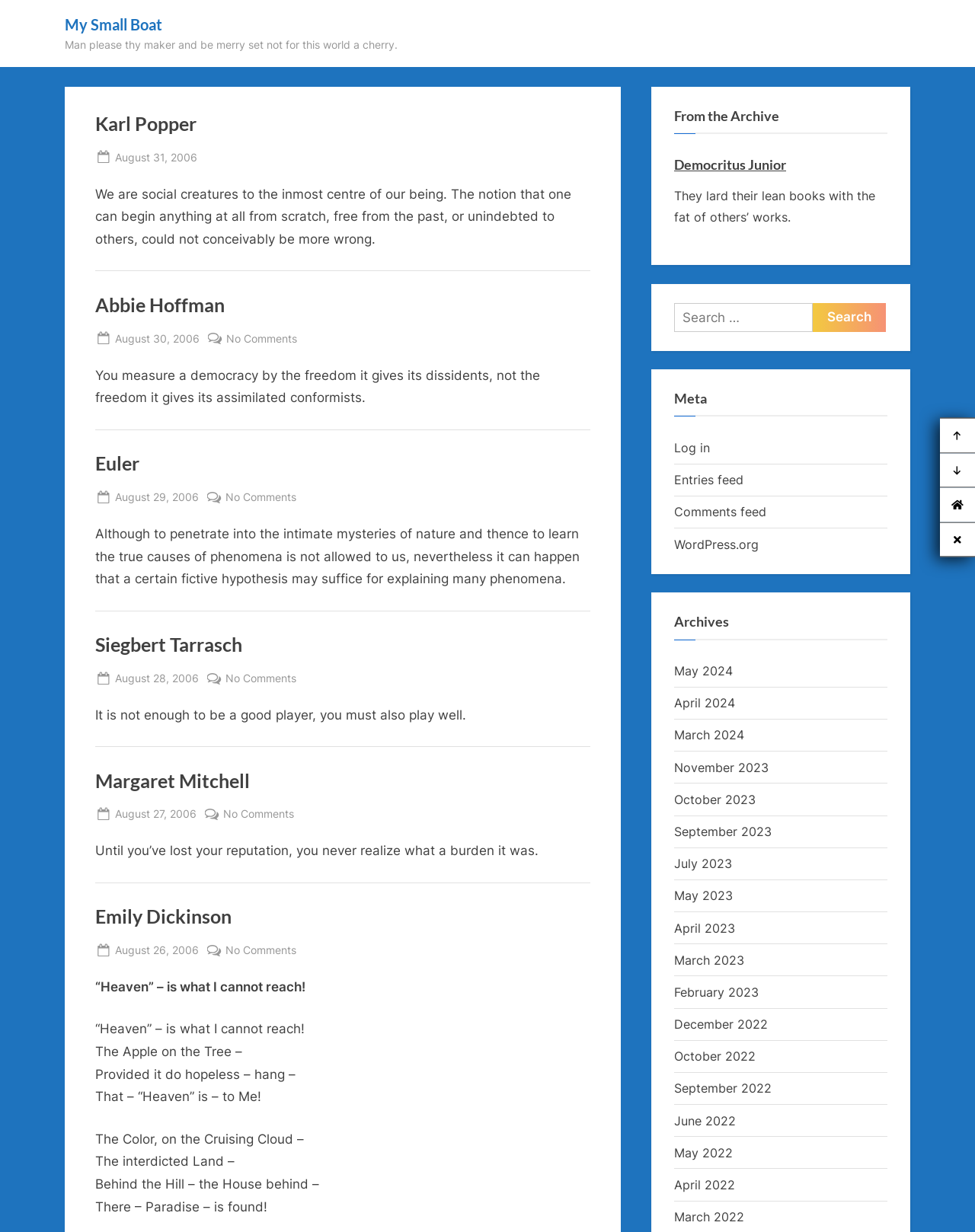Please find the bounding box coordinates of the element that must be clicked to perform the given instruction: "Click on the link to Karl Popper". The coordinates should be four float numbers from 0 to 1, i.e., [left, top, right, bottom].

[0.098, 0.091, 0.202, 0.109]